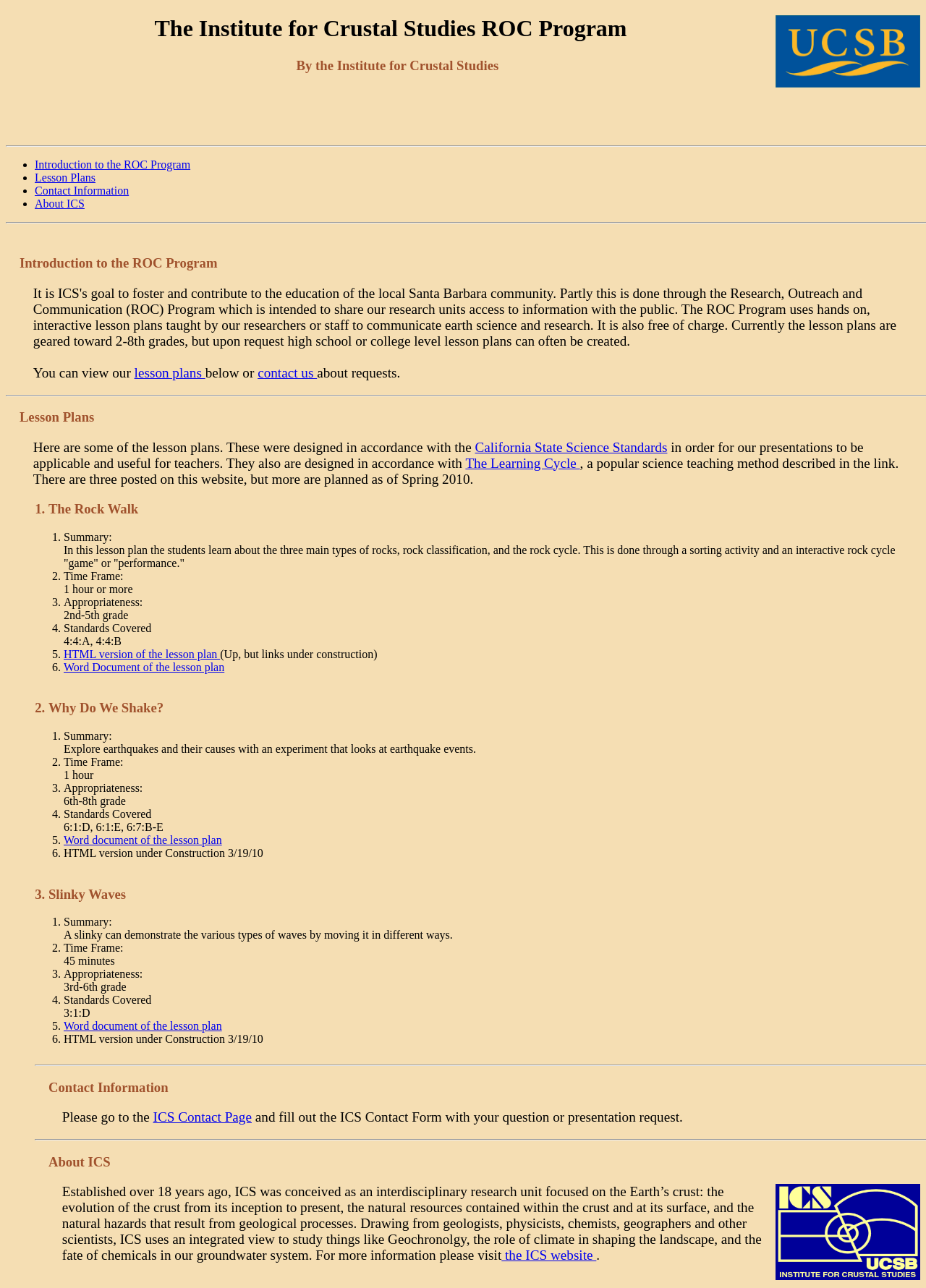Identify the bounding box for the described UI element. Provide the coordinates in (top-left x, top-left y, bottom-right x, bottom-right y) format with values ranging from 0 to 1: Introduction to the ROC Program

[0.021, 0.198, 0.235, 0.21]